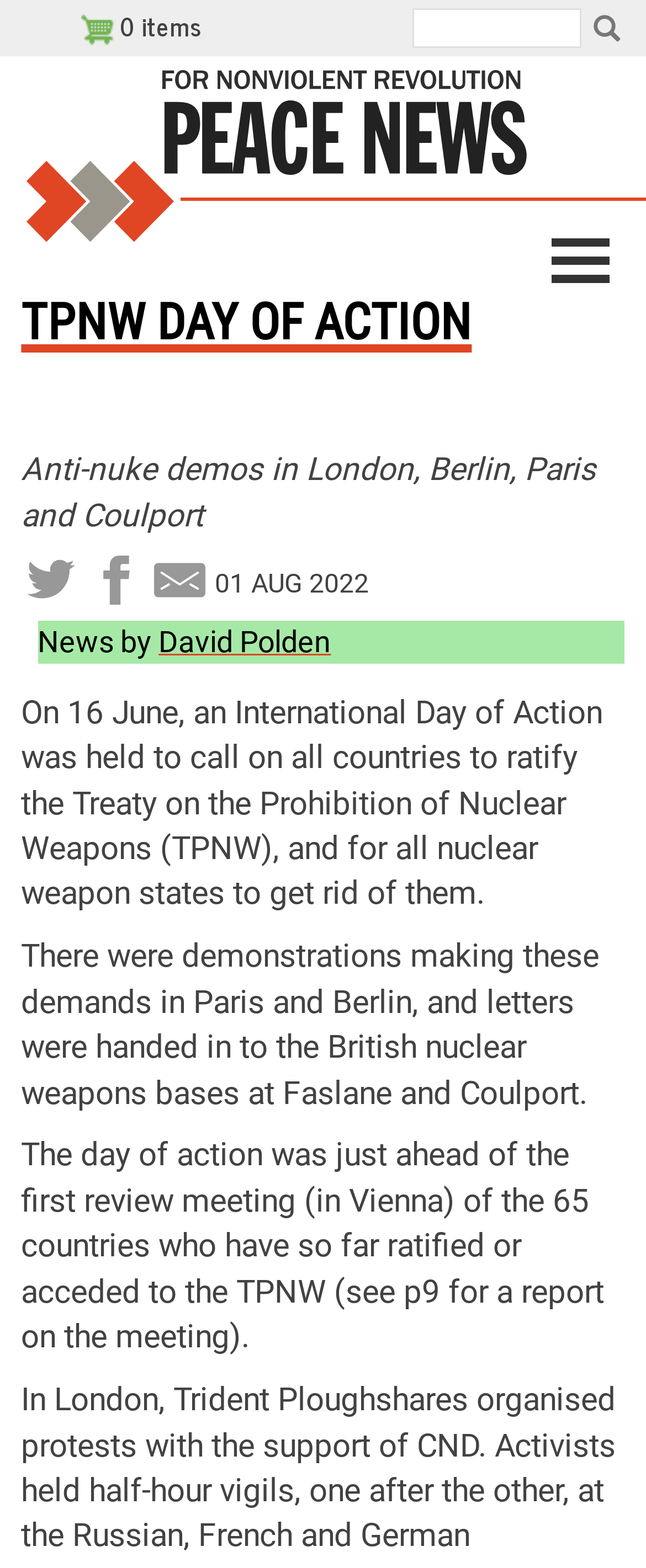Find the bounding box coordinates of the element I should click to carry out the following instruction: "Contact David Polden".

[0.246, 0.398, 0.512, 0.42]